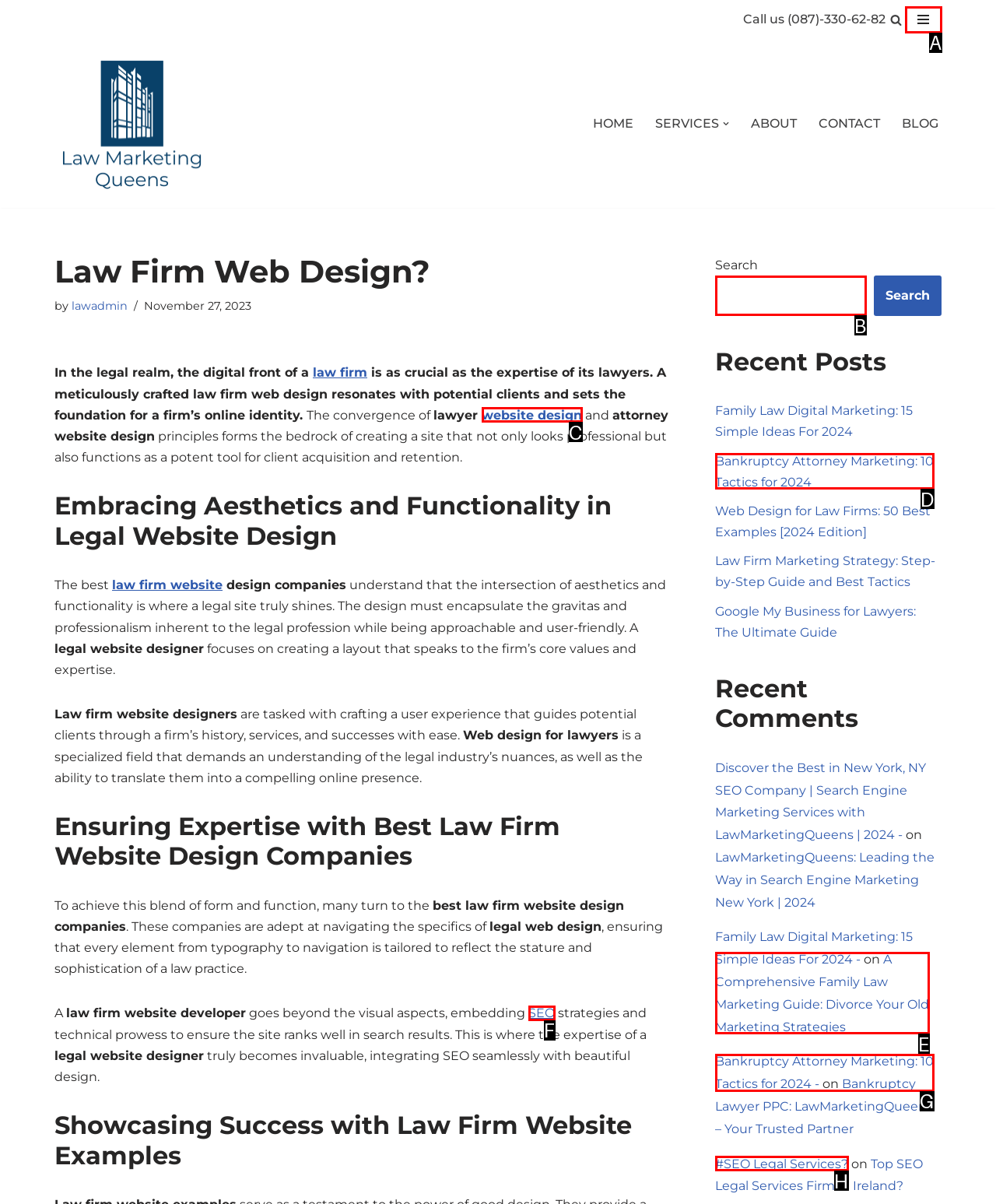Find the UI element described as: #SEO Legal Services?
Reply with the letter of the appropriate option.

H